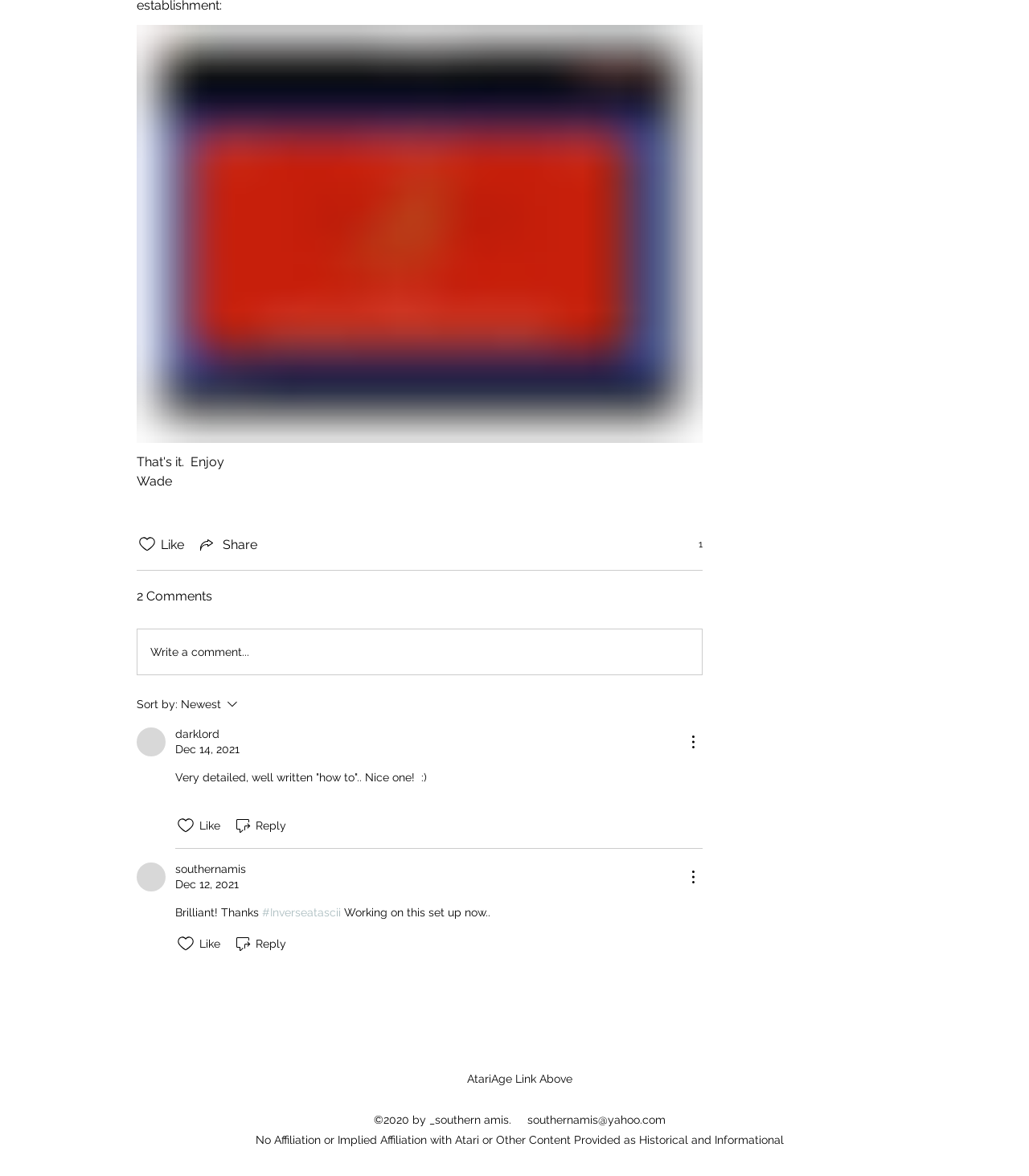Please find the bounding box coordinates of the element that you should click to achieve the following instruction: "Write a comment". The coordinates should be presented as four float numbers between 0 and 1: [left, top, right, bottom].

[0.134, 0.535, 0.682, 0.573]